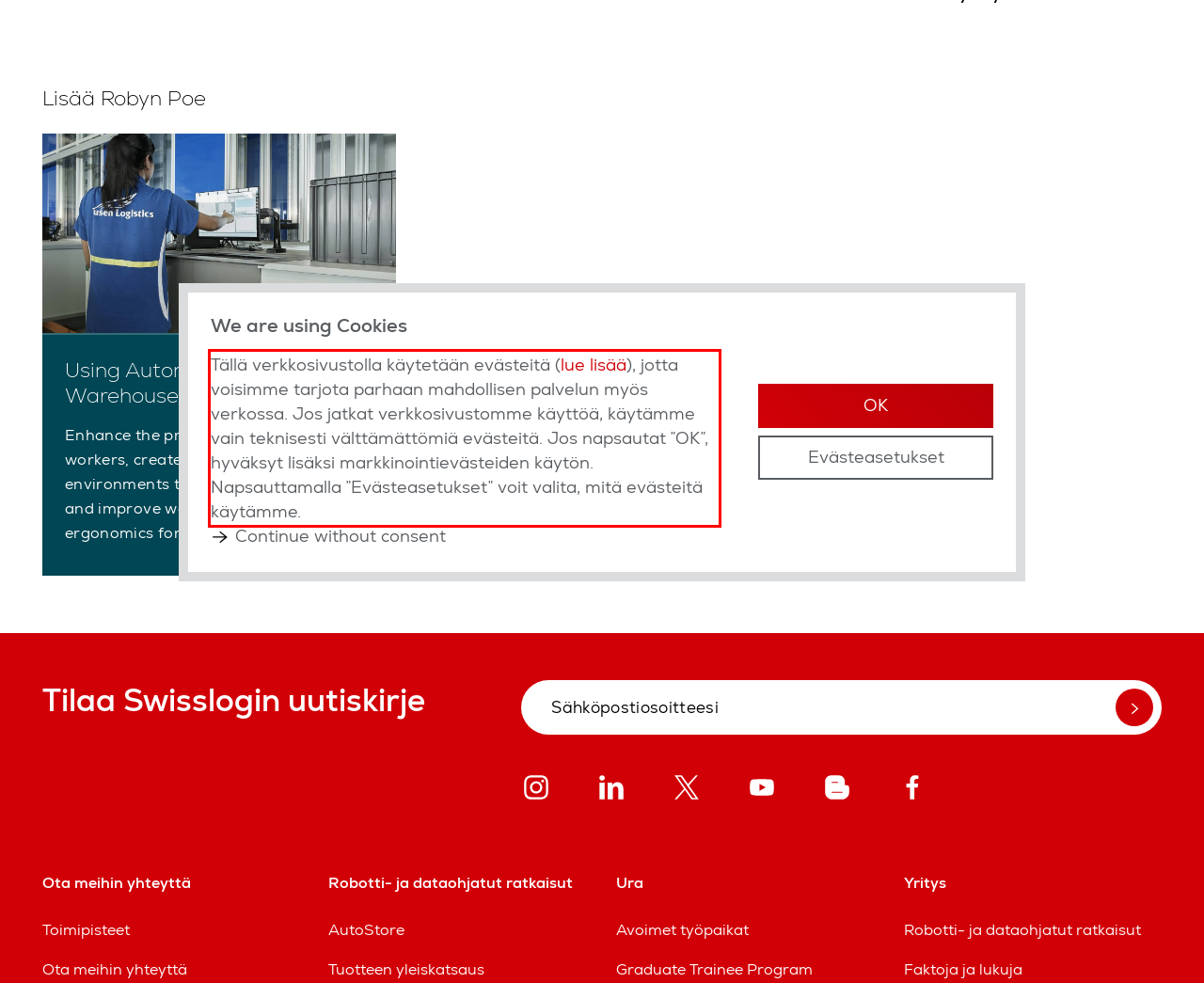Please take the screenshot of the webpage, find the red bounding box, and generate the text content that is within this red bounding box.

Tällä verkkosivustolla käytetään evästeitä (lue lisää), jotta voisimme tarjota parhaan mahdollisen palvelun myös verkossa. Jos jatkat verkkosivustomme käyttöä, käytämme vain teknisesti välttämättömiä evästeitä. Jos napsautat ”OK”, hyväksyt lisäksi markkinointievästeiden käytön. Napsauttamalla ”Evästeasetukset” voit valita, mitä evästeitä käytämme.